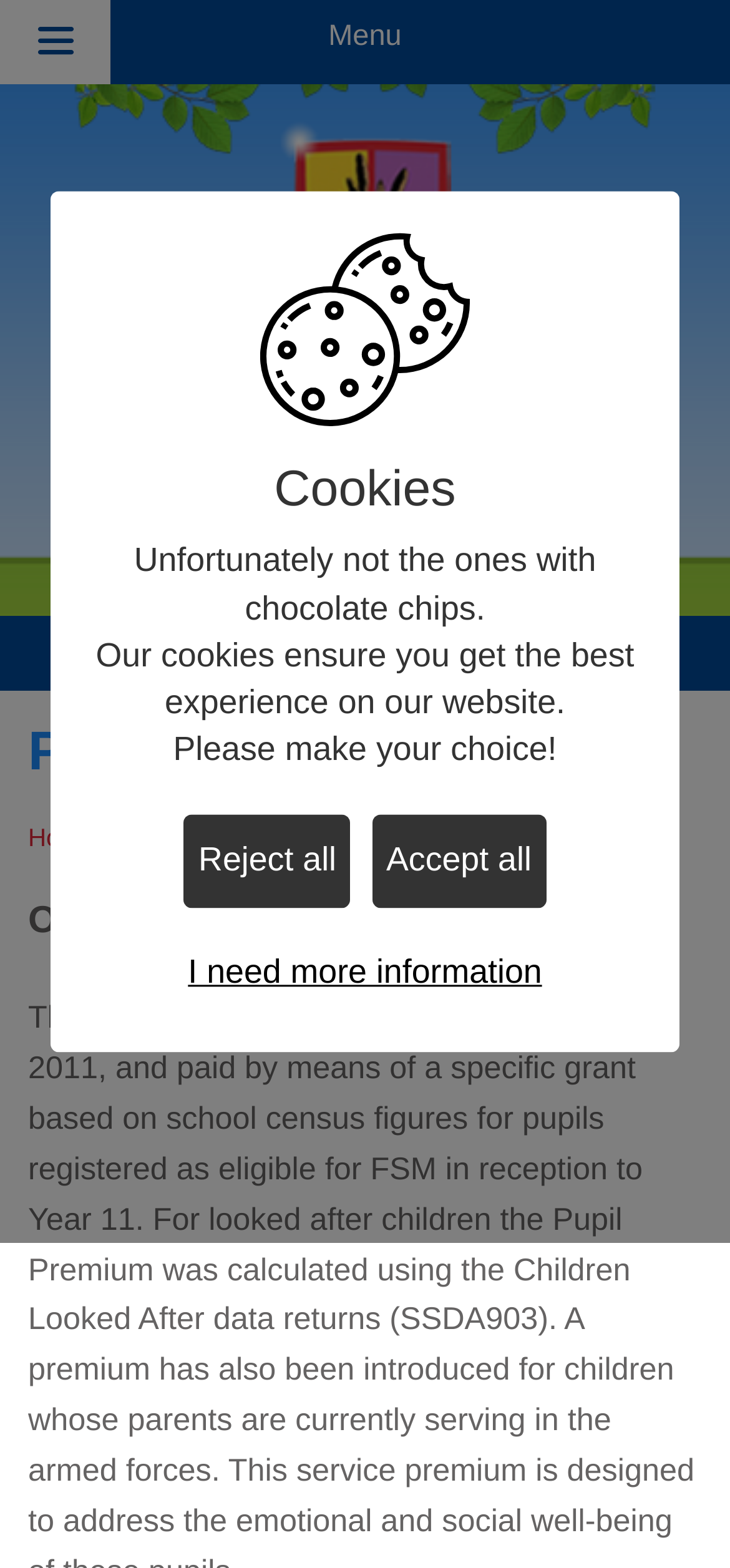Find the bounding box of the element with the following description: "Attendance". The coordinates must be four float numbers between 0 and 1, formatted as [left, top, right, bottom].

[0.0, 0.551, 0.887, 0.603]